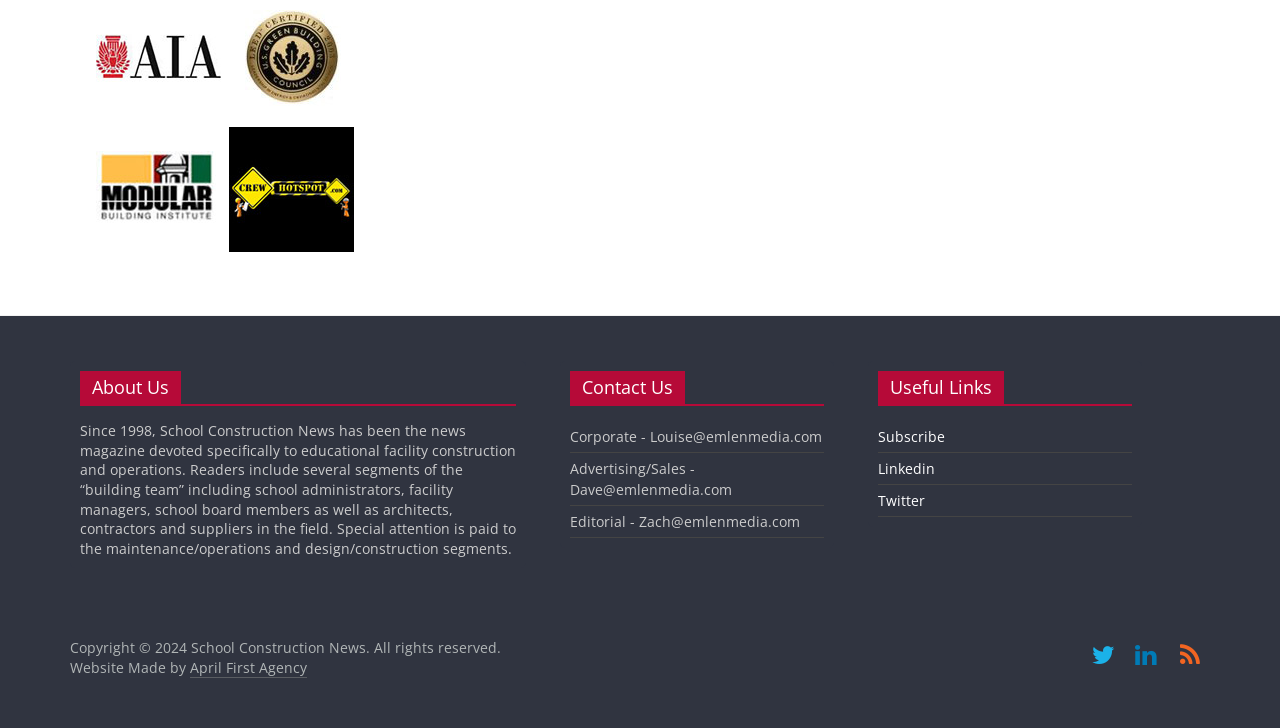Given the element description "April First Agency", identify the bounding box of the corresponding UI element.

[0.148, 0.904, 0.24, 0.931]